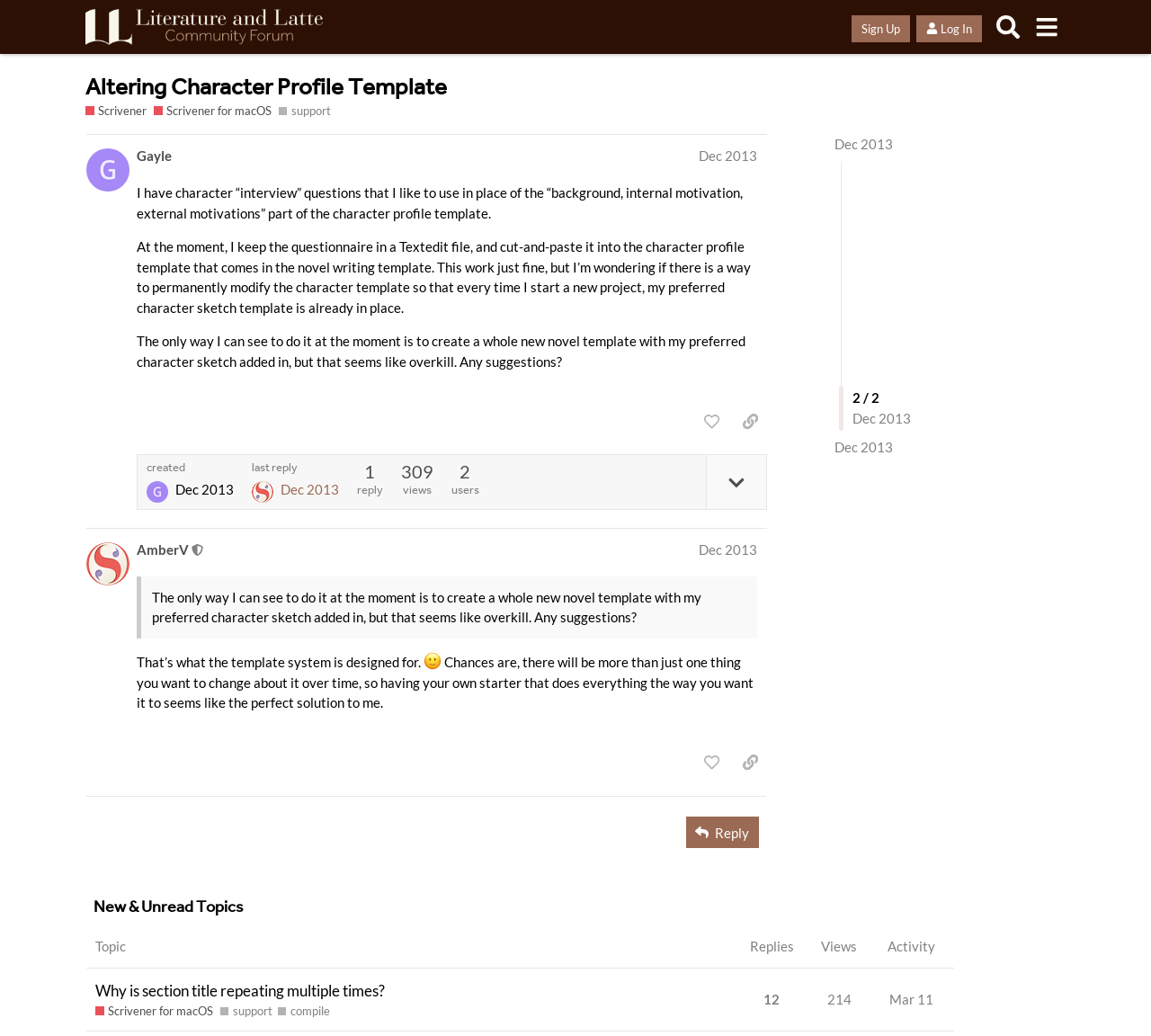Find the bounding box coordinates for the HTML element specified by: "Dec 2013".

[0.607, 0.142, 0.658, 0.158]